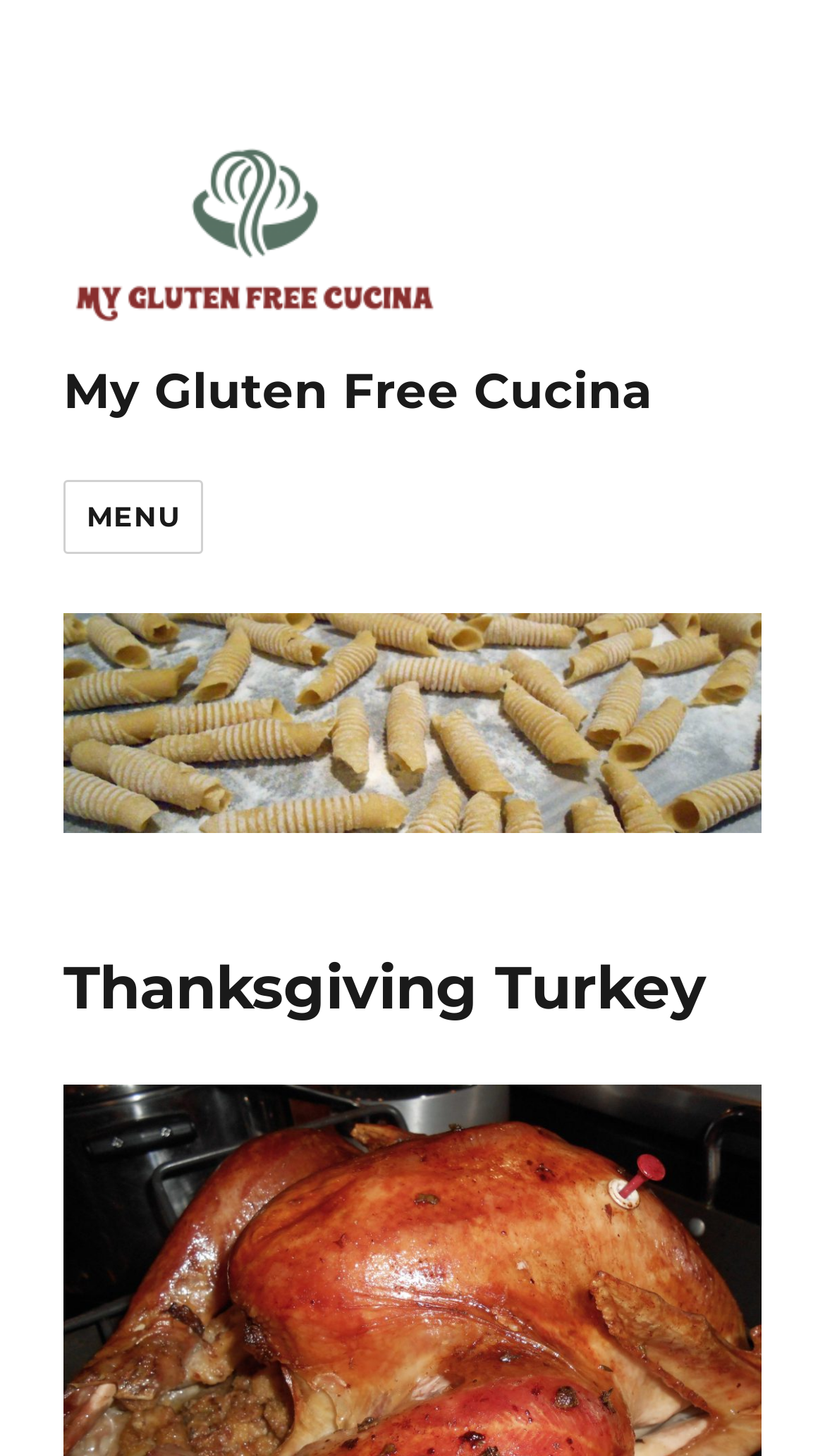Specify the bounding box coordinates (top-left x, top-left y, bottom-right x, bottom-right y) of the UI element in the screenshot that matches this description: alt="My Gluten Free Cucina"

[0.077, 0.421, 0.923, 0.573]